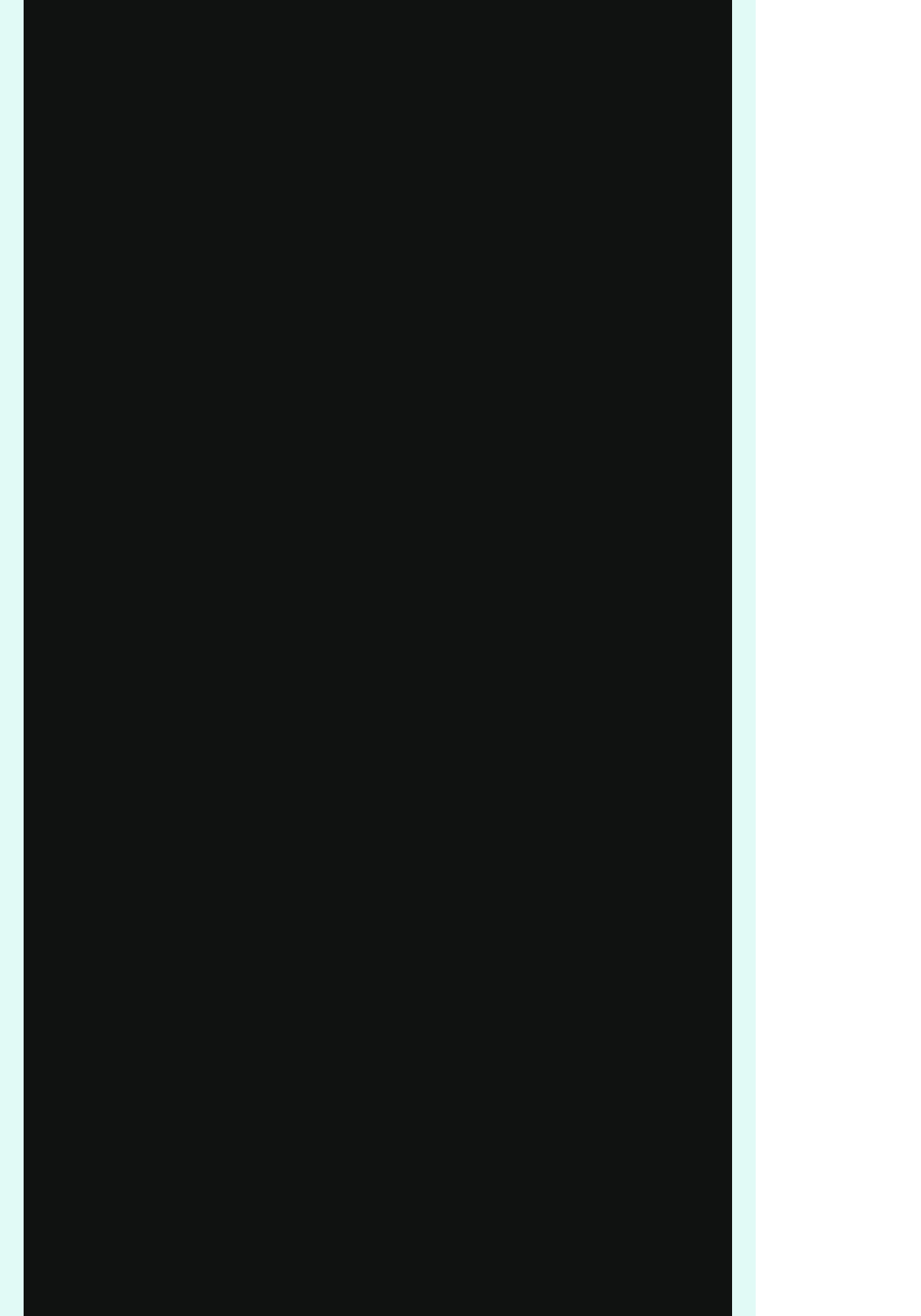Respond concisely with one word or phrase to the following query:
What area does the company serve?

Honolulu